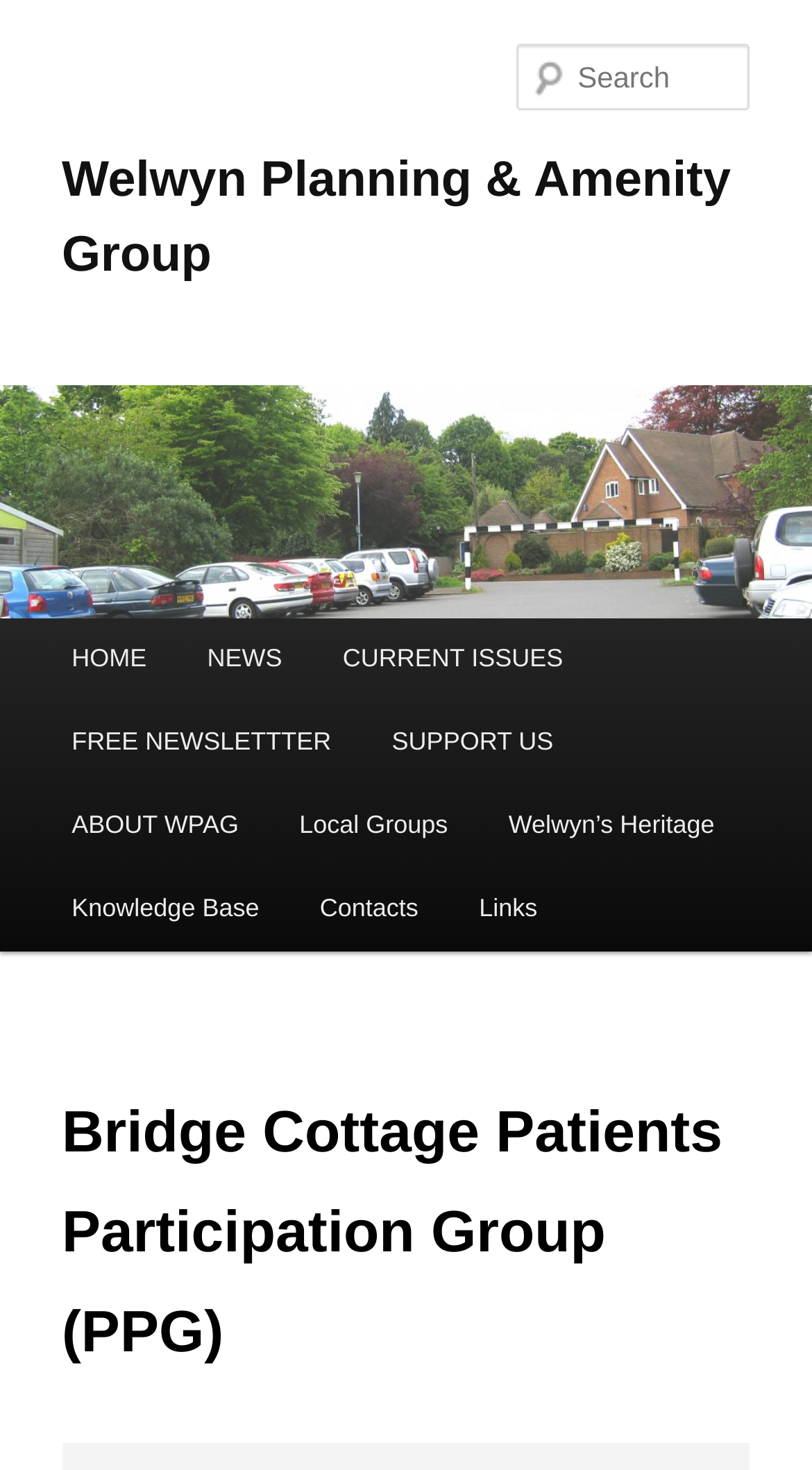Please identify the bounding box coordinates of the element's region that I should click in order to complete the following instruction: "Read about Welwyn’s Heritage". The bounding box coordinates consist of four float numbers between 0 and 1, i.e., [left, top, right, bottom].

[0.589, 0.534, 0.917, 0.59]